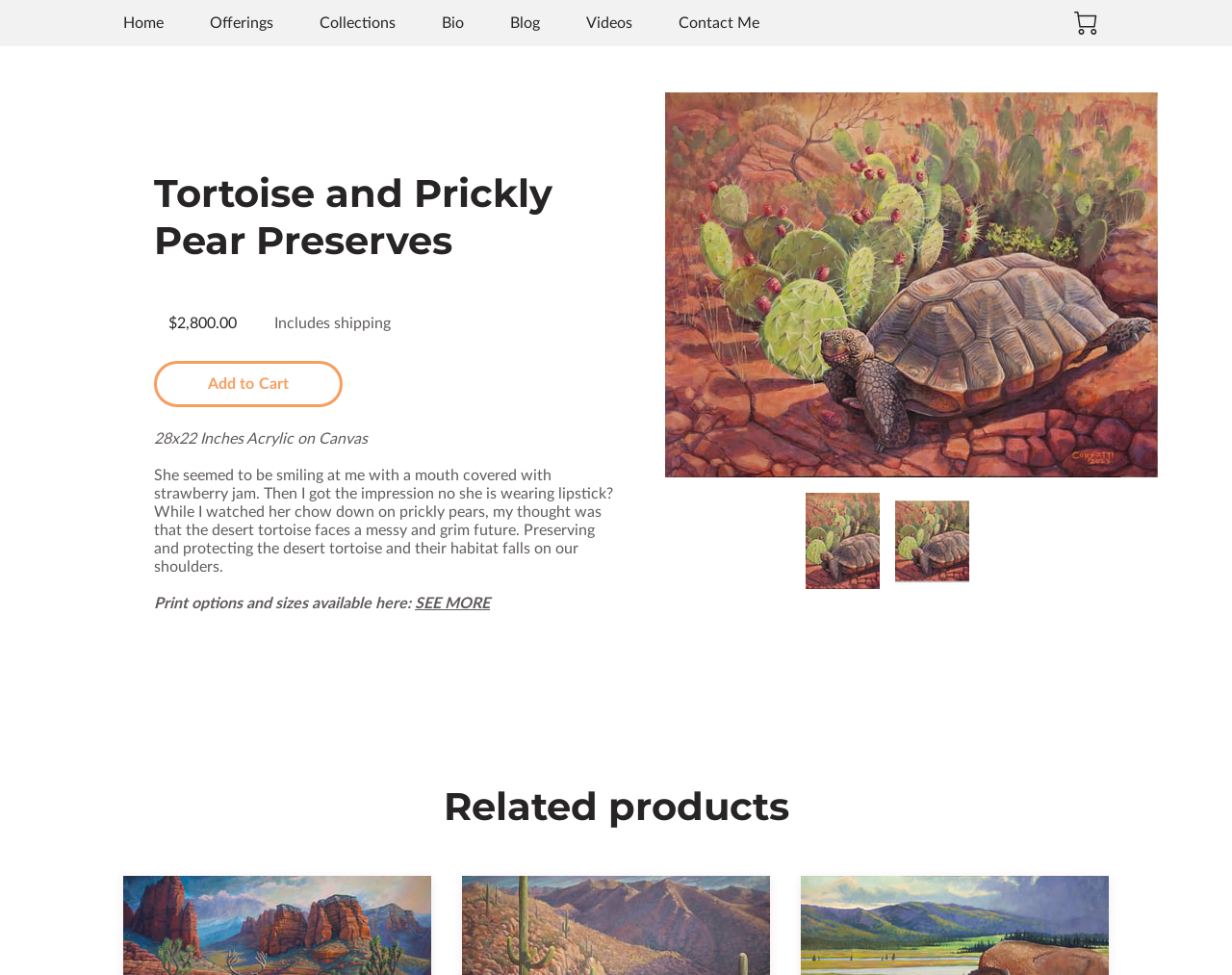What is the medium of the painting?
Answer with a single word or phrase by referring to the visual content.

Acrylic on Canvas